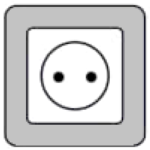Elaborate on the details you observe in the image.

The image depicts a Type C electrical outlet, commonly found in various countries including Jordan. This outlet features a rectangular design with two round sockets for accommodating plugs. It is specifically designed for devices that utilize two-pin connections, making it compatible with many European and Asian appliances. In Jordan, the voltage for electrical systems is 230V with a frequency of 50 Hz, so travelers should ensure their devices are compatible to avoid any electrical issues.